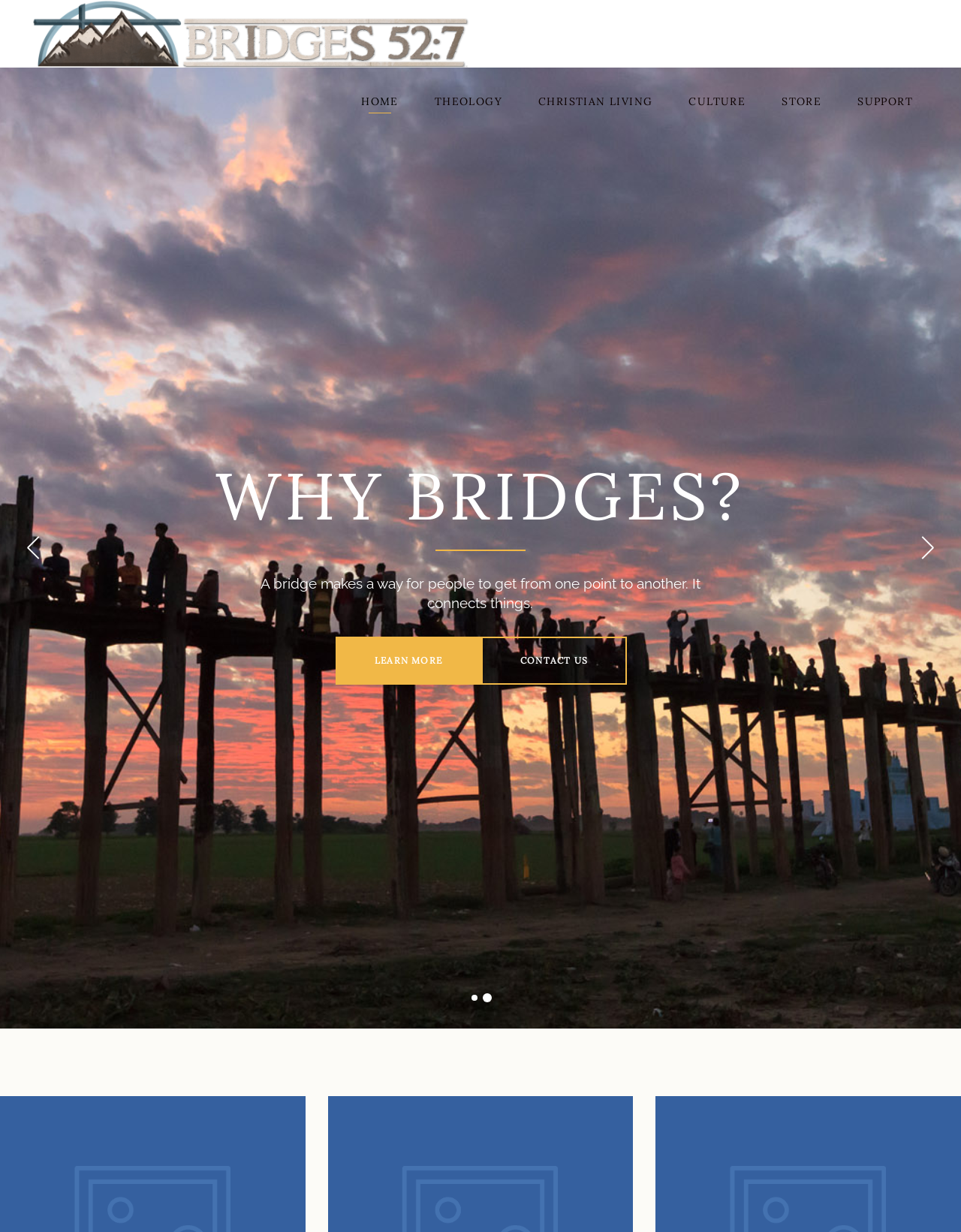Can you find the bounding box coordinates of the area I should click to execute the following instruction: "learn more about WHY BRIDGES?"?

[0.349, 0.517, 0.501, 0.556]